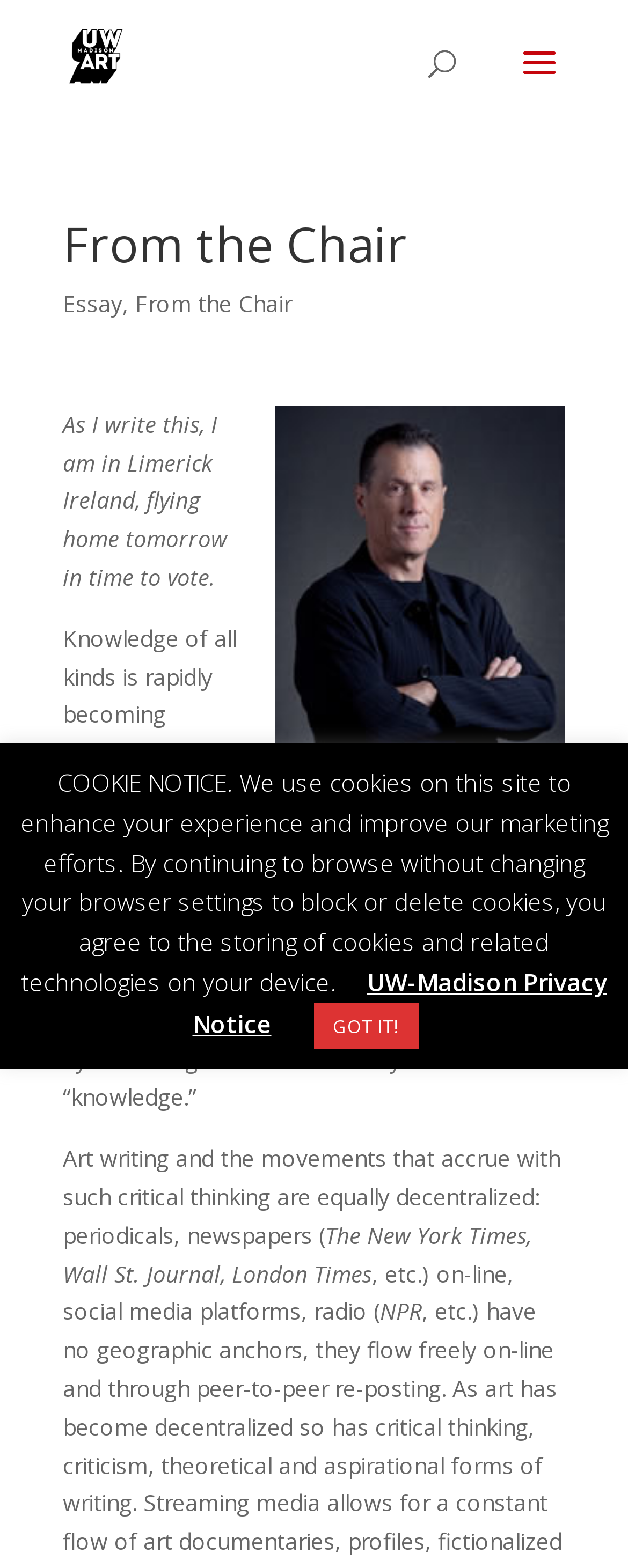Locate the bounding box of the UI element with the following description: "Dad Enough".

None